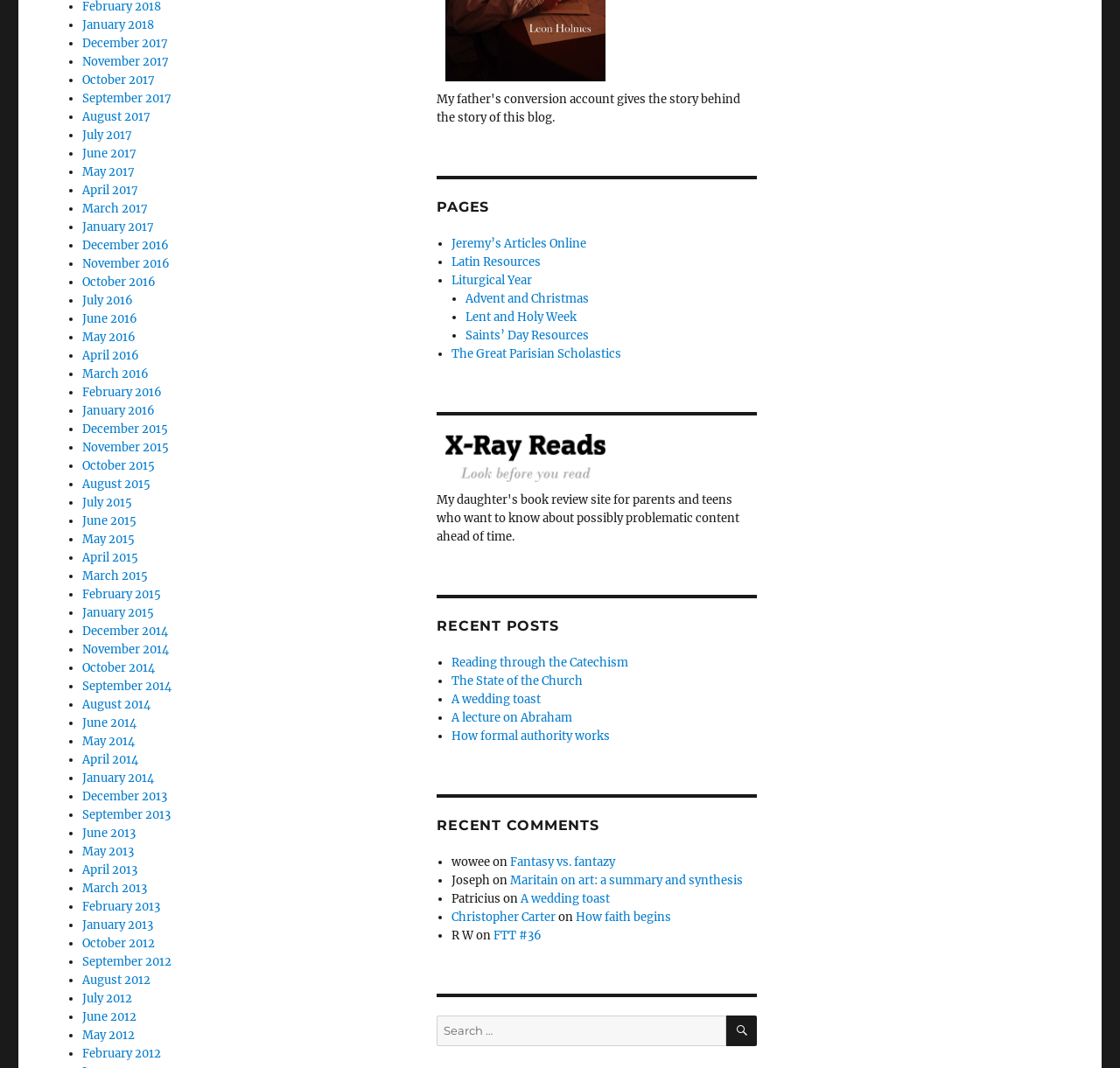Locate the bounding box coordinates of the element's region that should be clicked to carry out the following instruction: "Access October 2017". The coordinates need to be four float numbers between 0 and 1, i.e., [left, top, right, bottom].

[0.073, 0.068, 0.138, 0.082]